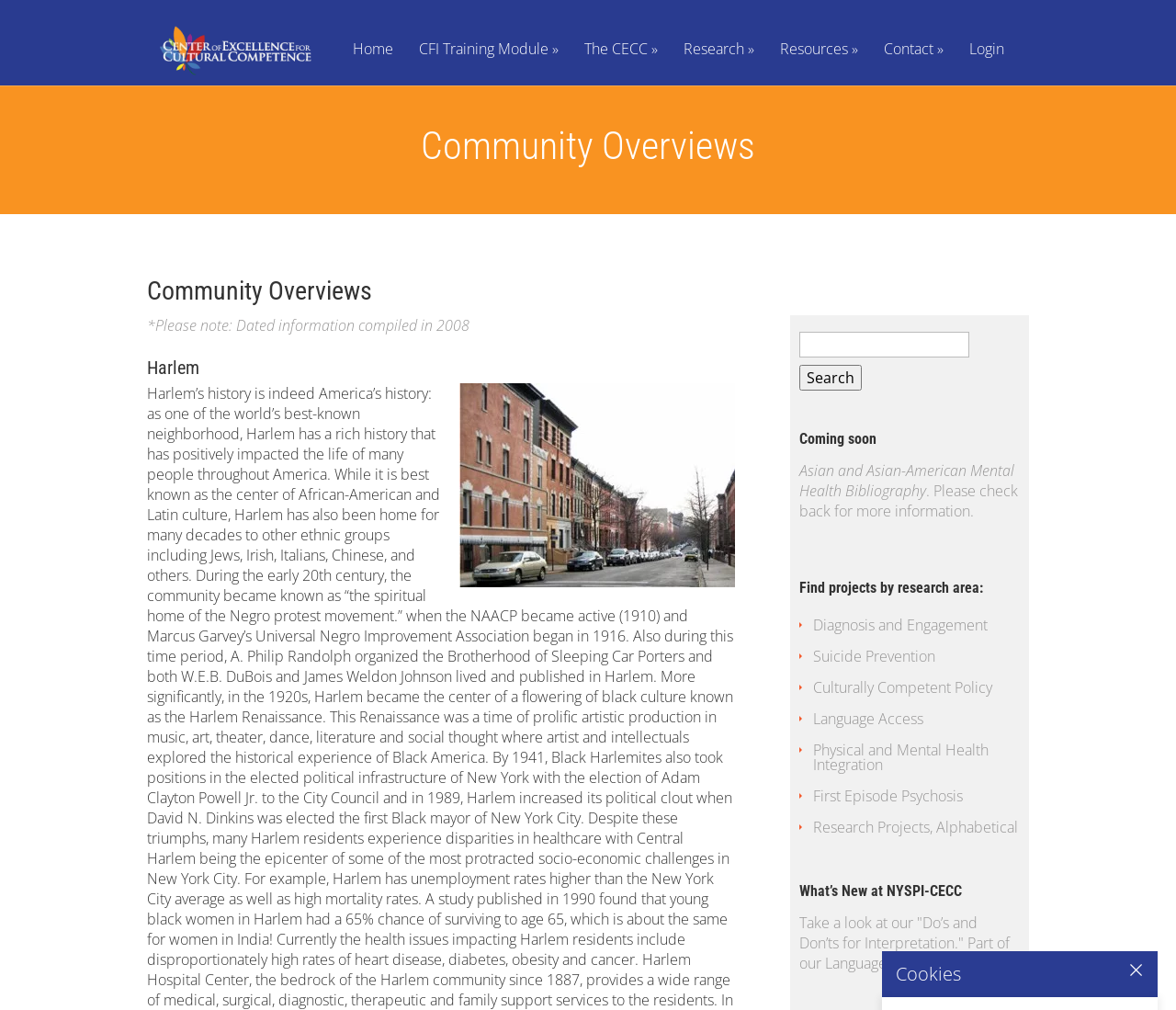Determine the bounding box coordinates for the clickable element to execute this instruction: "Click the Home link". Provide the coordinates as four float numbers between 0 and 1, i.e., [left, top, right, bottom].

[0.29, 0.041, 0.344, 0.085]